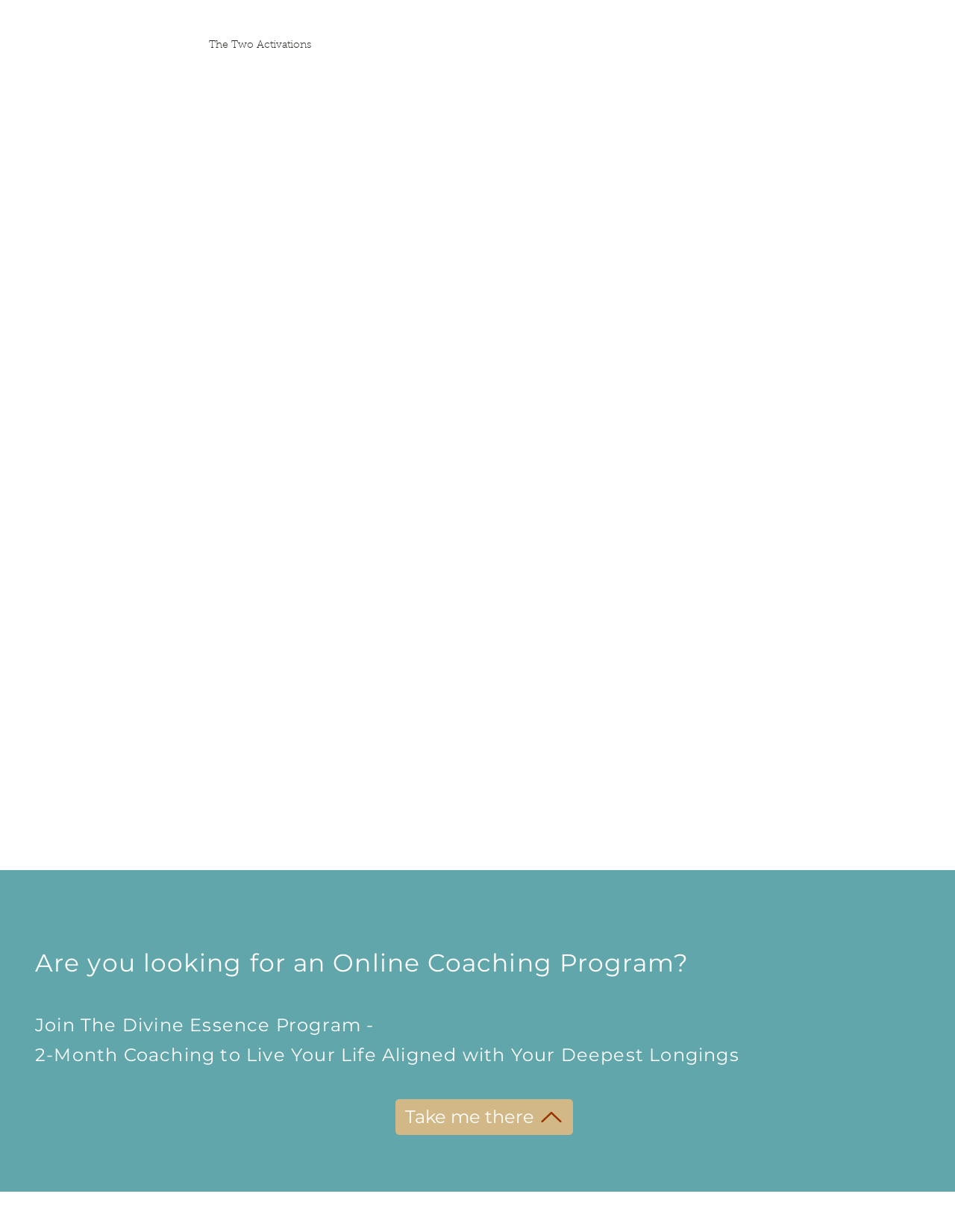Using the description "aria-label="Twitter"", locate and provide the bounding box of the UI element.

[0.484, 0.981, 0.505, 0.998]